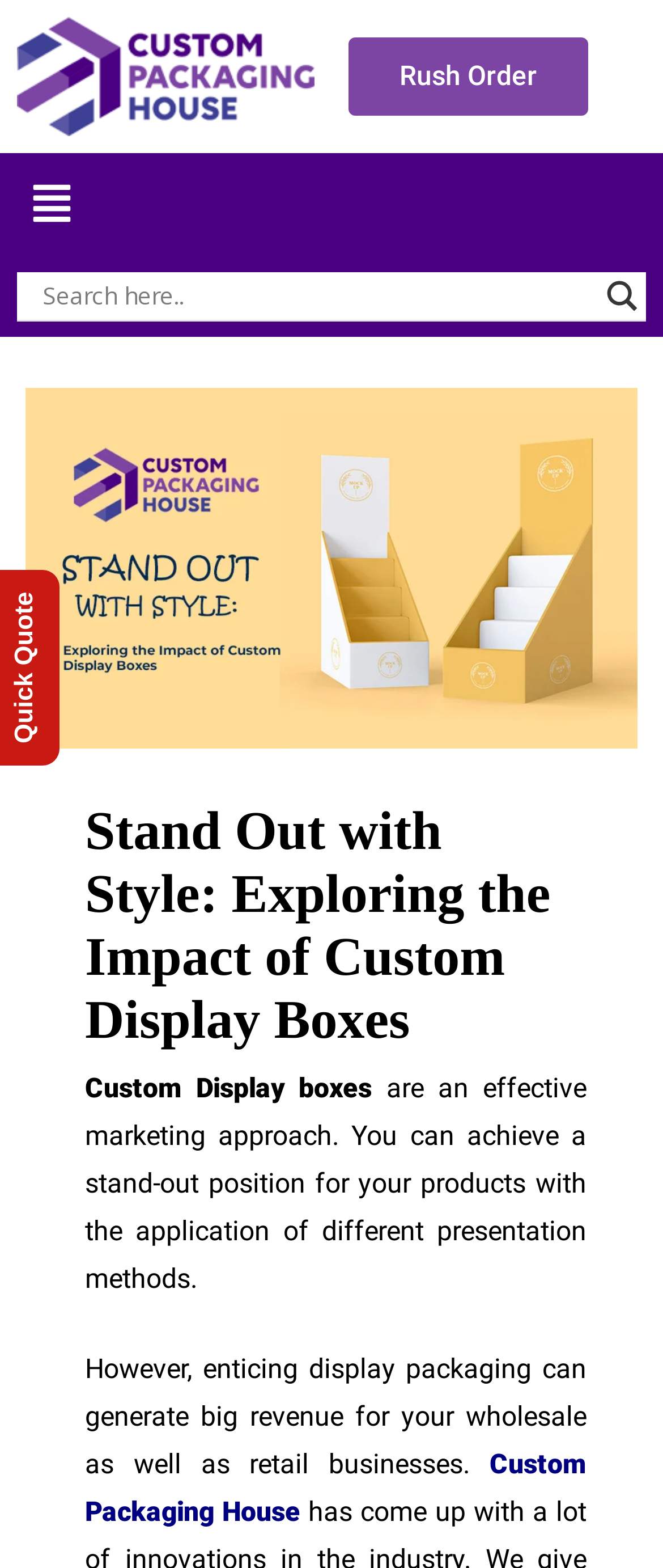Please provide a brief answer to the following inquiry using a single word or phrase:
How many paragraphs of text are there?

3